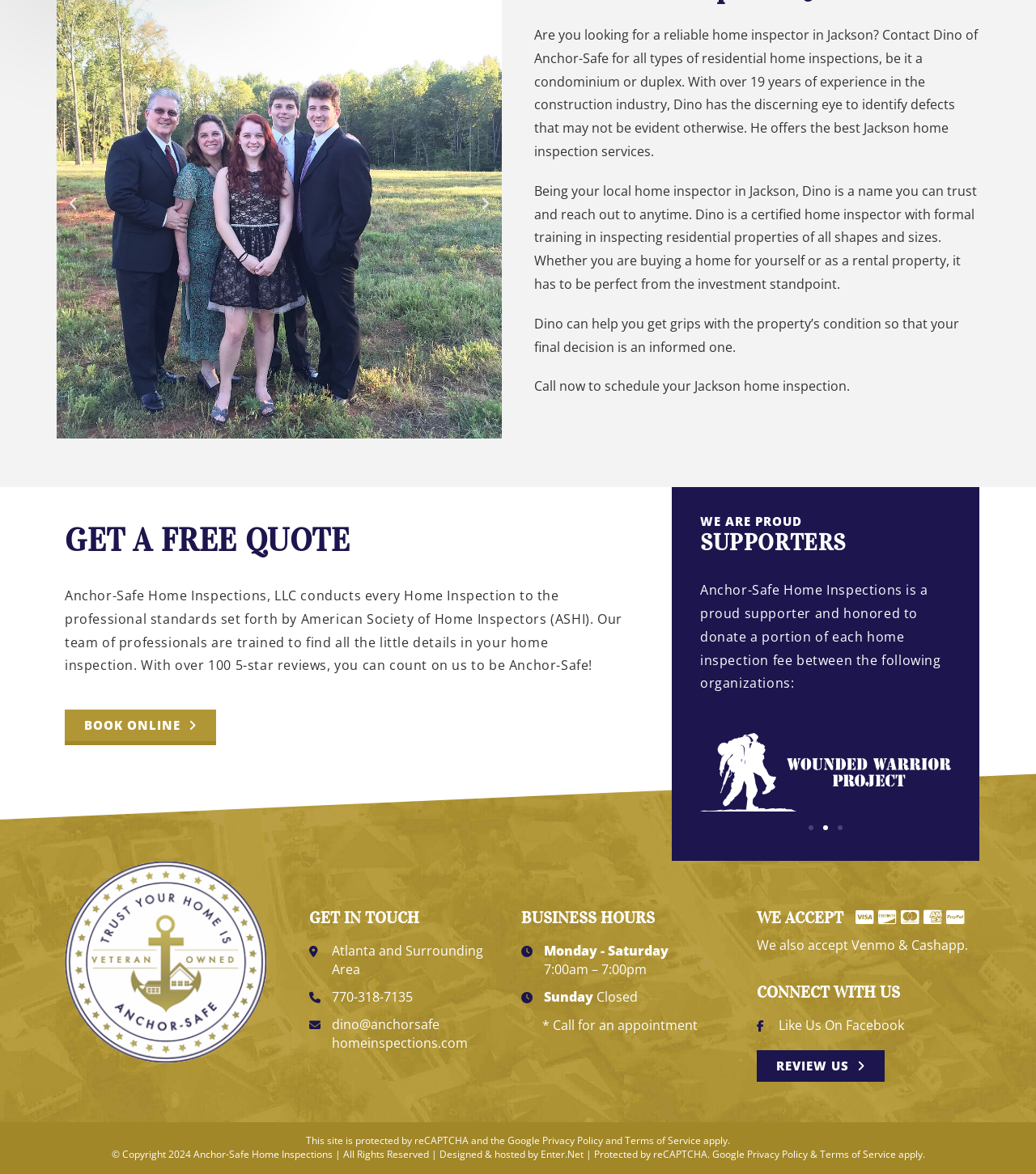Extract the bounding box coordinates for the UI element described as: "Book Online".

[0.062, 0.605, 0.209, 0.635]